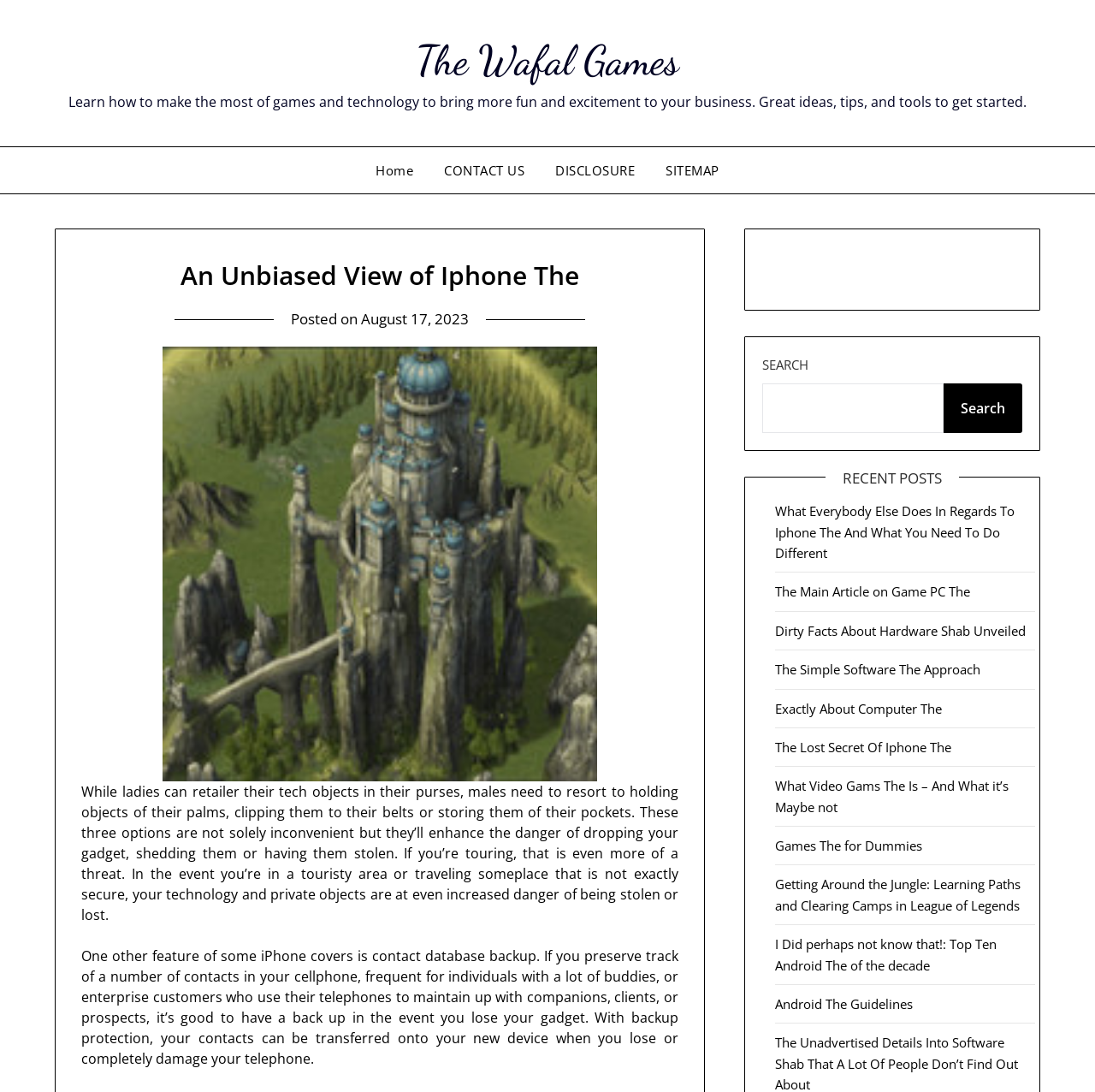Please specify the bounding box coordinates of the clickable region necessary for completing the following instruction: "Visit Marilyn Rosa Consulting Solutions". The coordinates must consist of four float numbers between 0 and 1, i.e., [left, top, right, bottom].

None